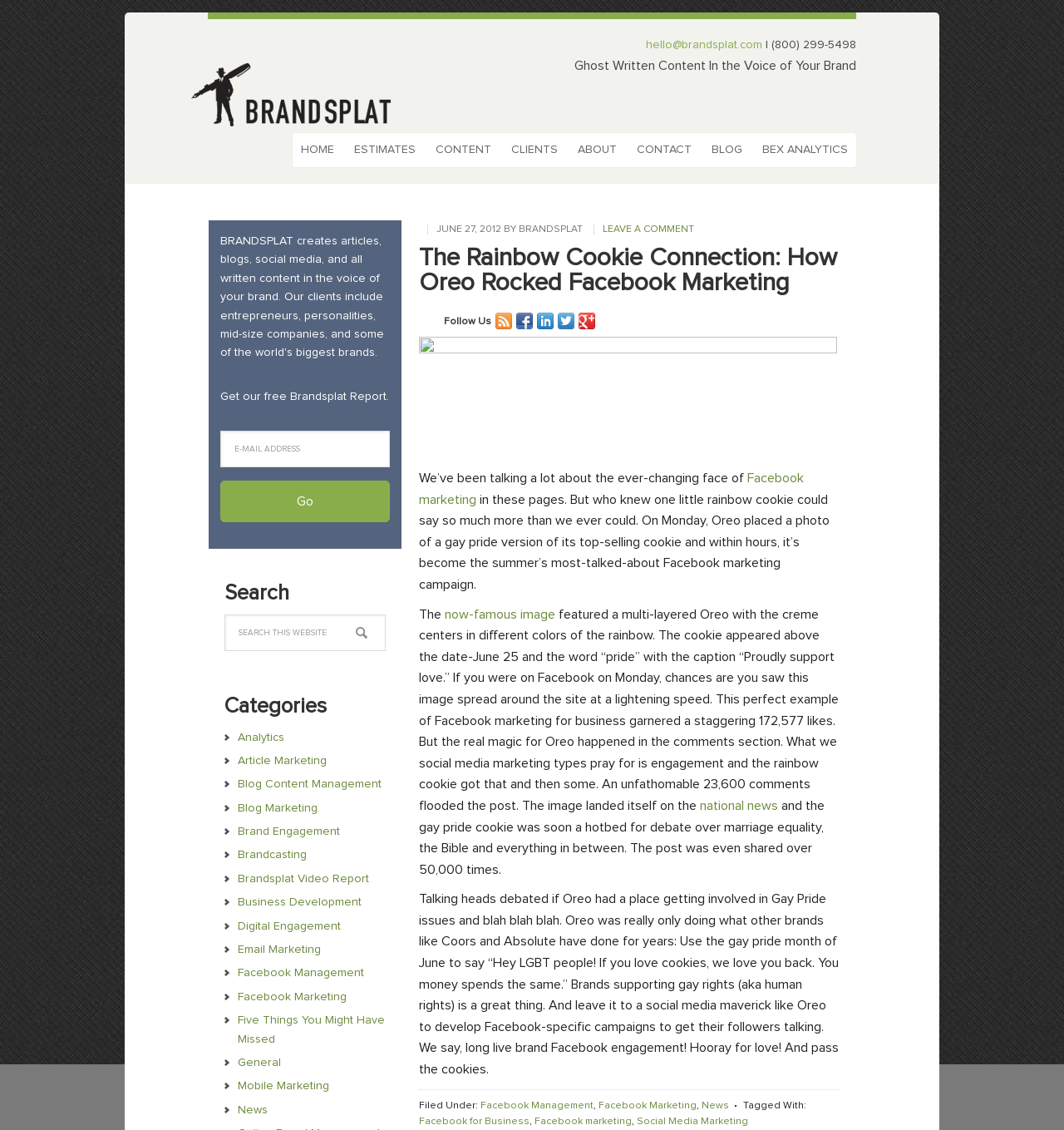Identify the bounding box coordinates of the clickable region to carry out the given instruction: "Click on the 'HOME' link".

[0.275, 0.118, 0.322, 0.148]